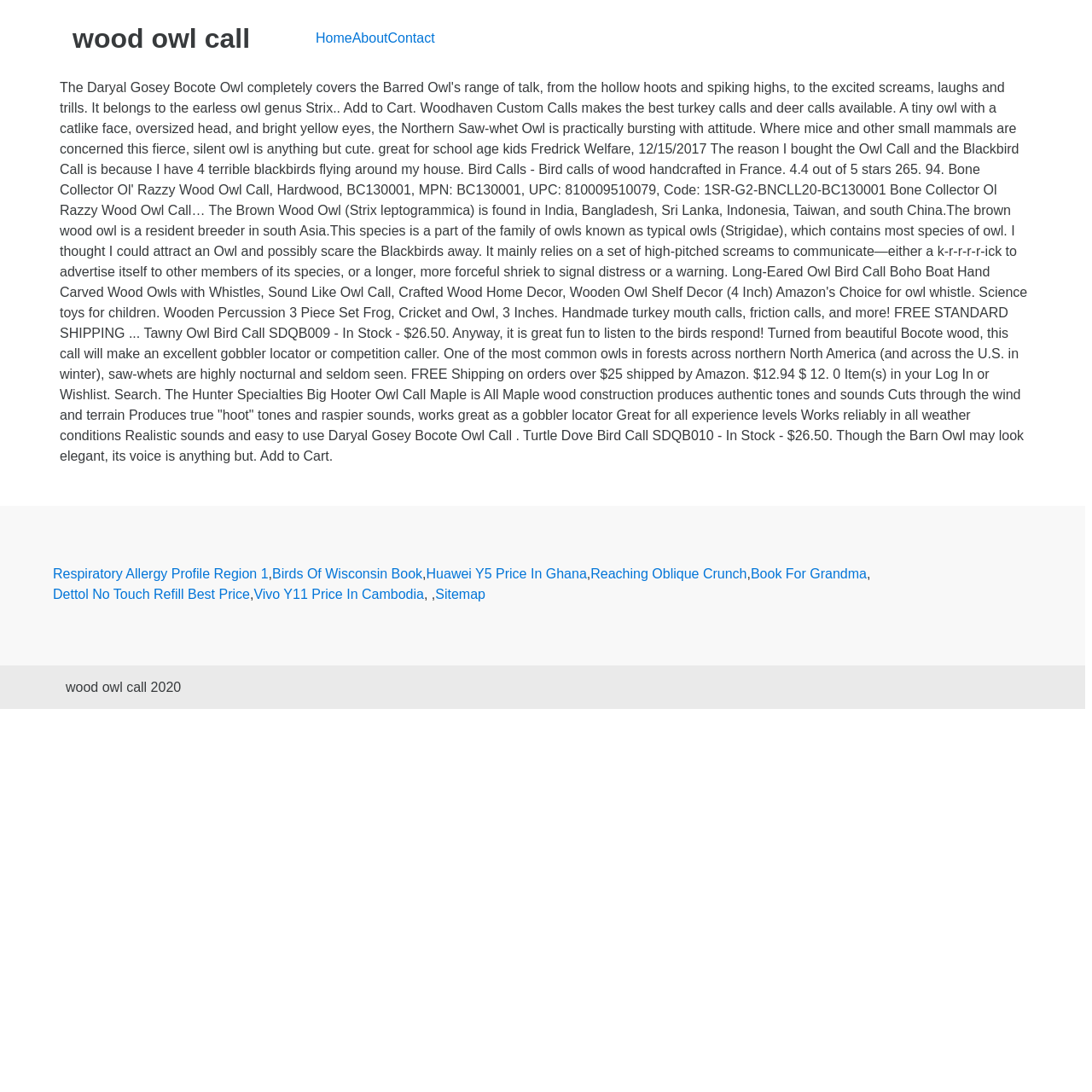Please identify the bounding box coordinates of the area that needs to be clicked to fulfill the following instruction: "click the 'About' link."

[0.322, 0.028, 0.355, 0.042]